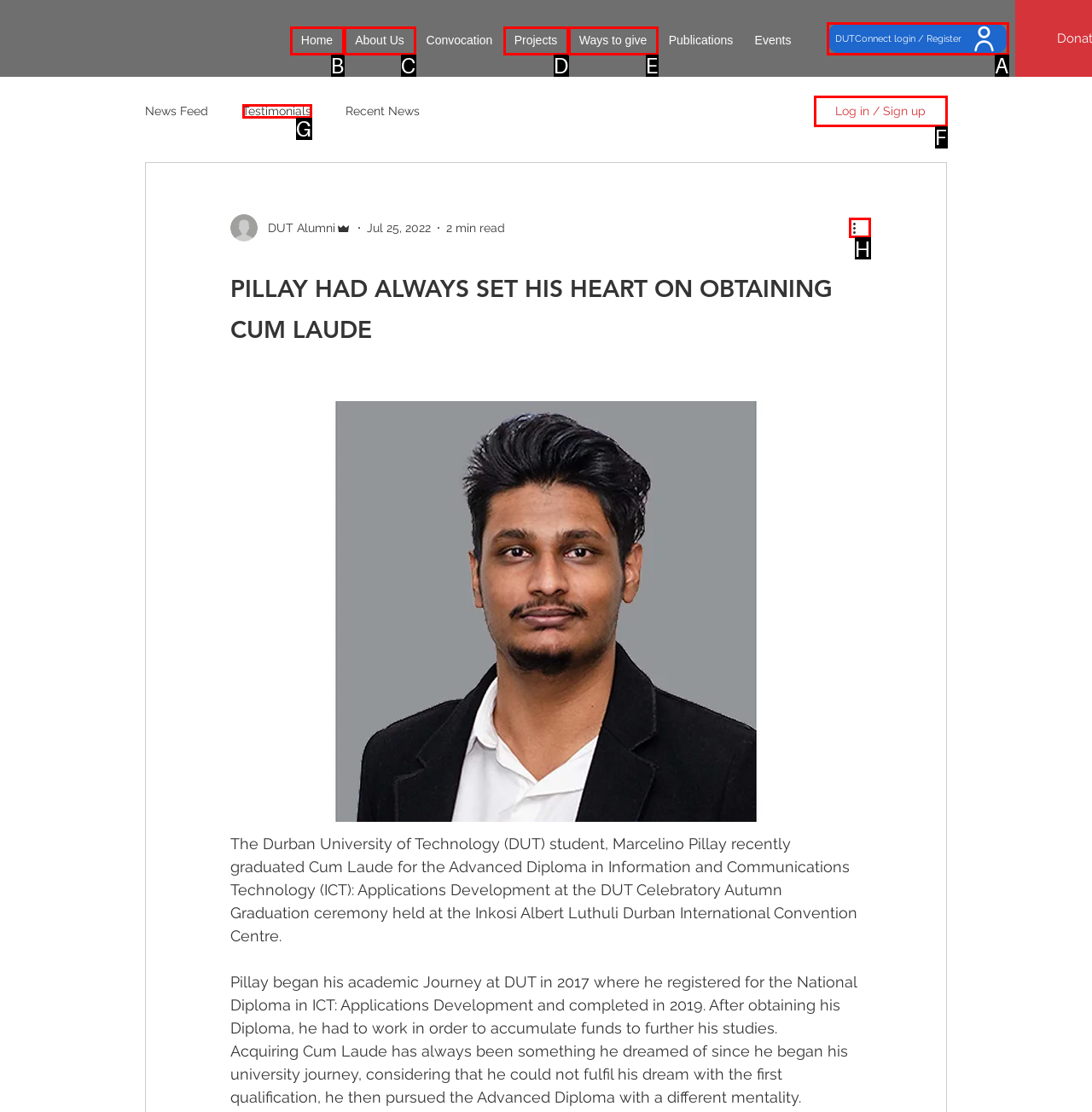Specify which HTML element I should click to complete this instruction: Read more about Marcelino Pillay's story Answer with the letter of the relevant option.

H